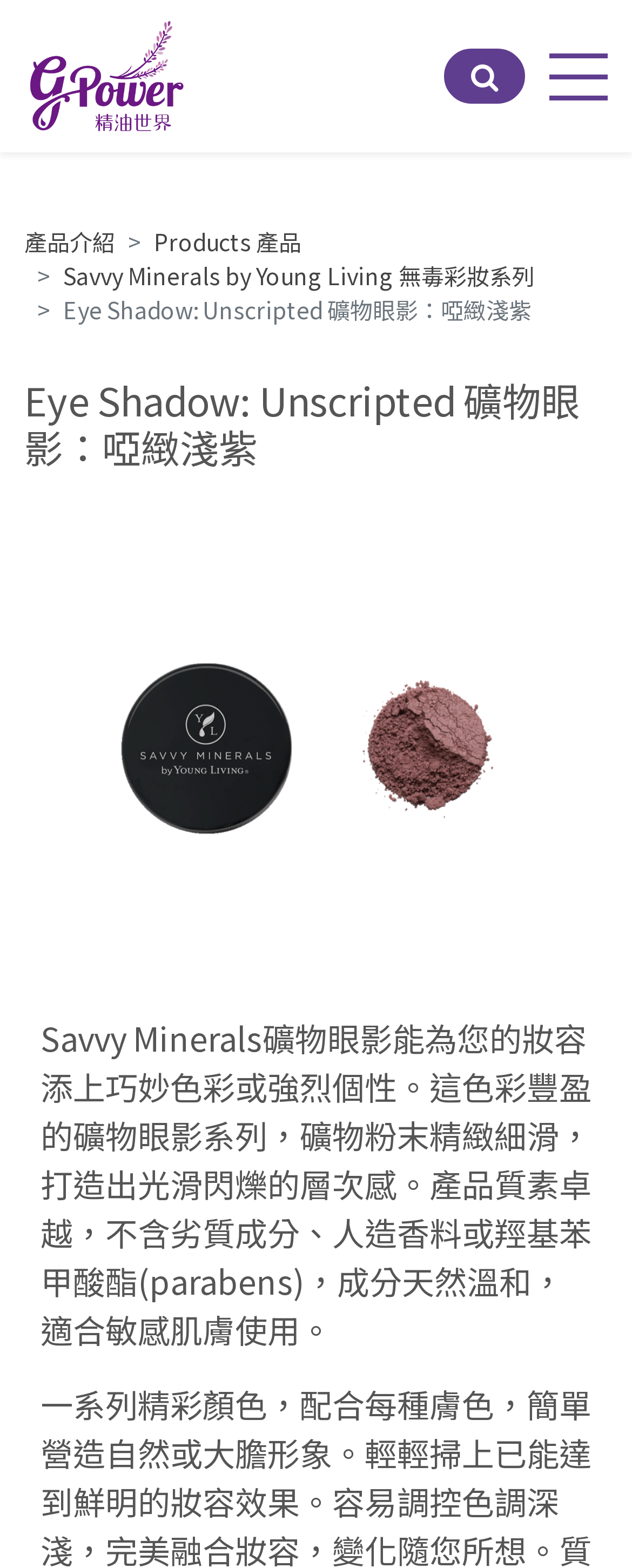Summarize the contents and layout of the webpage in detail.

This webpage is about a product introduction, specifically an eye shadow product called "Unscripted" from the Savvy Minerals by Young Living series. 

At the top left corner, there is a link to "GPower" accompanied by an image with the same name. On the top right corner, there are two buttons: a search button with a magnifying glass icon and a menu button labeled "Menu". 

Below the top section, there is a navigation breadcrumb that displays the product category hierarchy, with links to "產品介紹" (Product Introduction), "Products 產品" (Products), and "Savvy Minerals by Young Living 無毒彩妝系列" (Savvy Minerals by Young Living Non-Toxic Makeup Series). 

Next to the breadcrumb, there is a heading that displays the product name "Eye Shadow: Unscripted 礦物眼影：啞緻淺紫". 

Below the heading, there is a listbox that allows users to select options, with an image of the product "cover" as the first option. 

The main content of the webpage is a paragraph of text that describes the product features and benefits, stating that the Savvy Minerals eye shadow series can add clever colors or strong personalities to one's makeup, with fine and smooth mineral powder, excellent product quality, and natural ingredients suitable for sensitive skin.